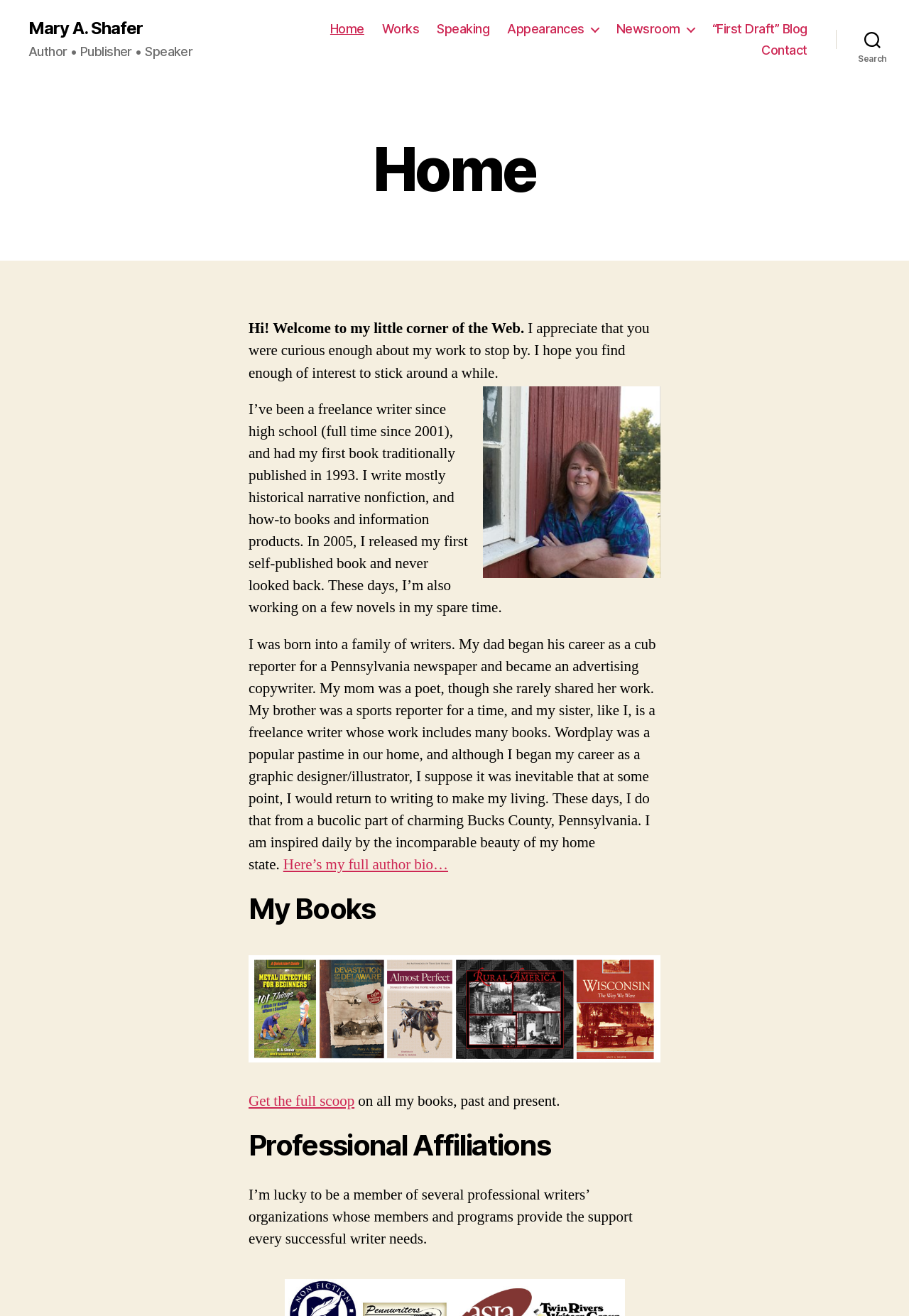Locate the bounding box coordinates of the clickable region necessary to complete the following instruction: "Contact Mary". Provide the coordinates in the format of four float numbers between 0 and 1, i.e., [left, top, right, bottom].

[0.838, 0.032, 0.888, 0.044]